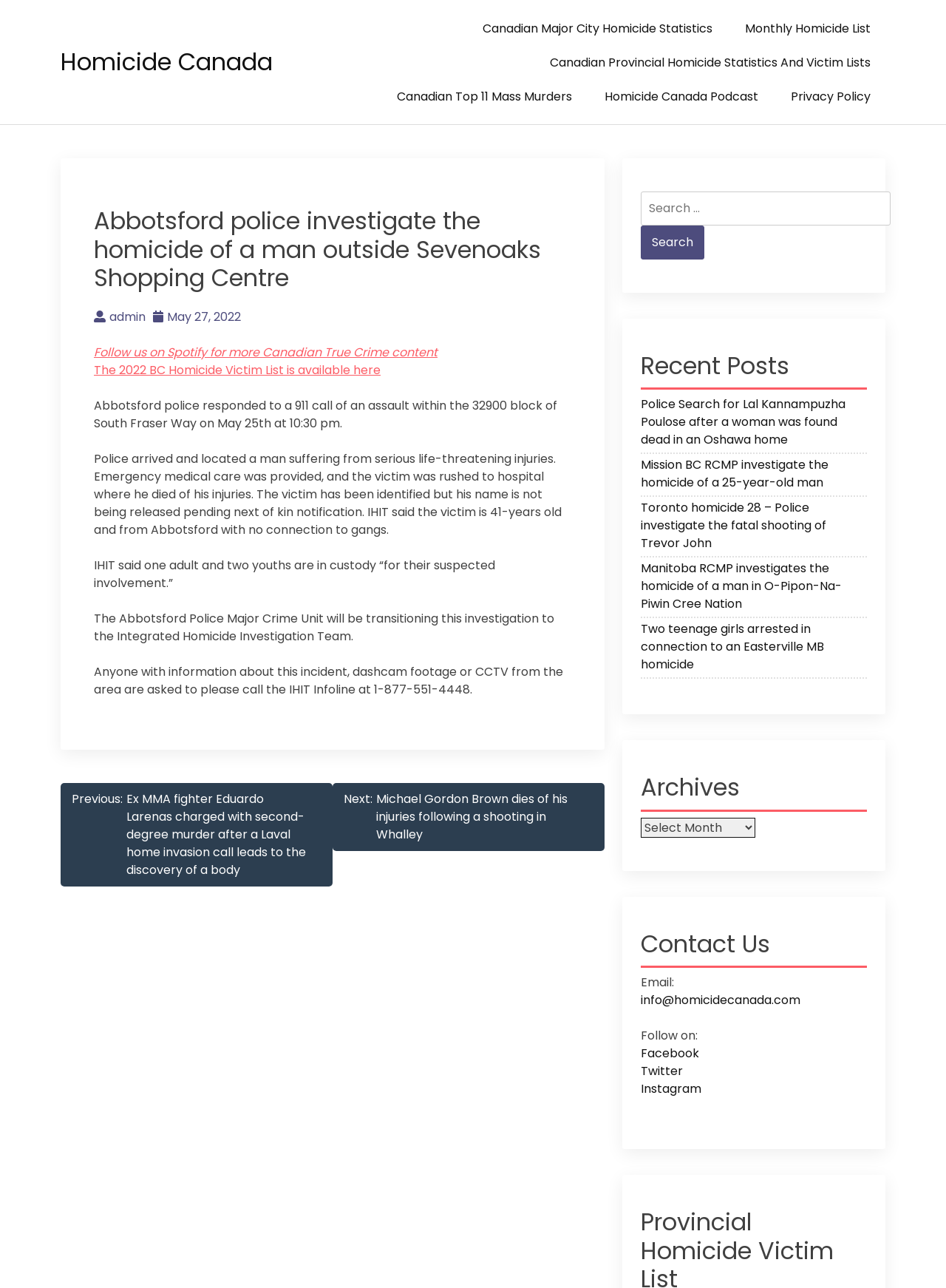Determine the bounding box coordinates of the region that needs to be clicked to achieve the task: "Search for a specific topic".

[0.677, 0.149, 0.941, 0.175]